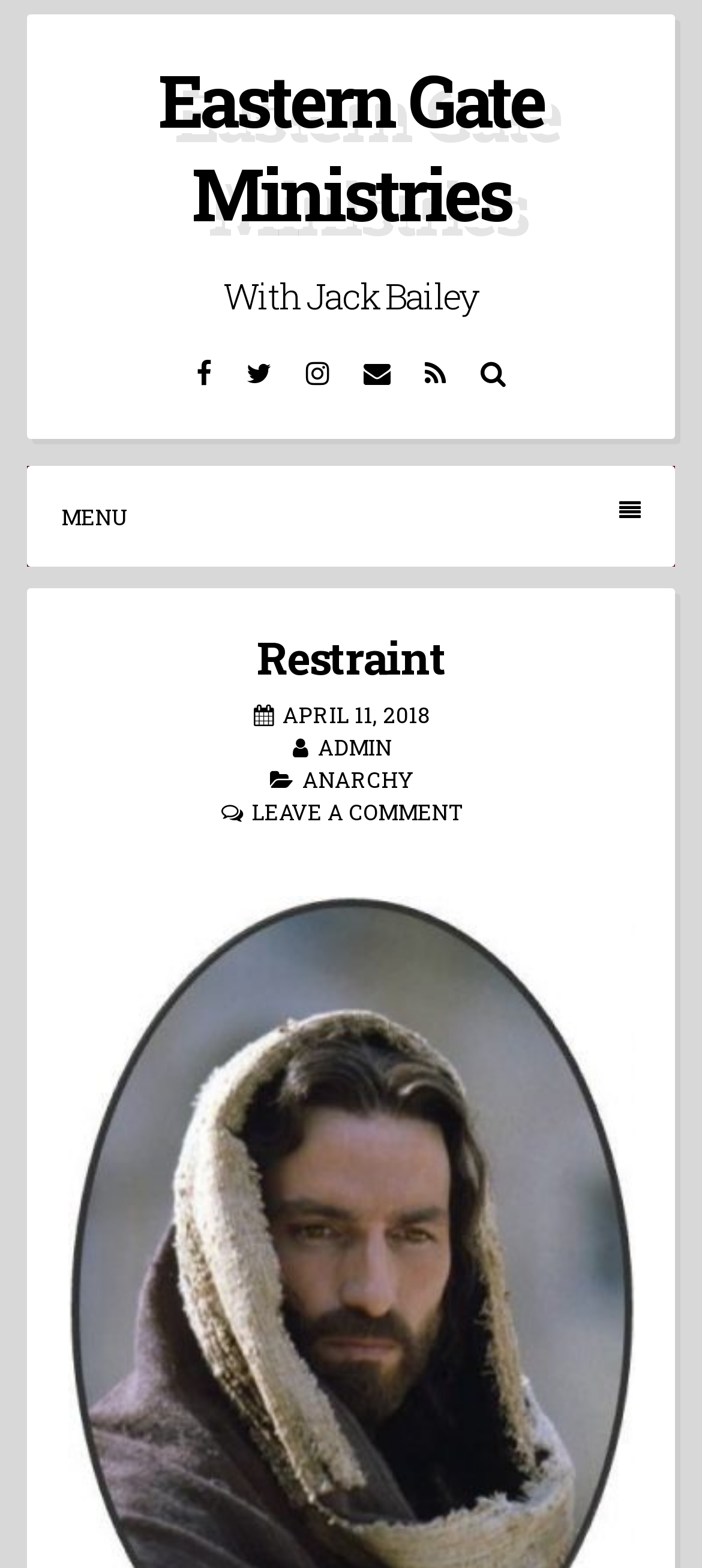Determine the bounding box coordinates of the clickable element necessary to fulfill the instruction: "open menu". Provide the coordinates as four float numbers within the 0 to 1 range, i.e., [left, top, right, bottom].

[0.038, 0.297, 0.962, 0.361]